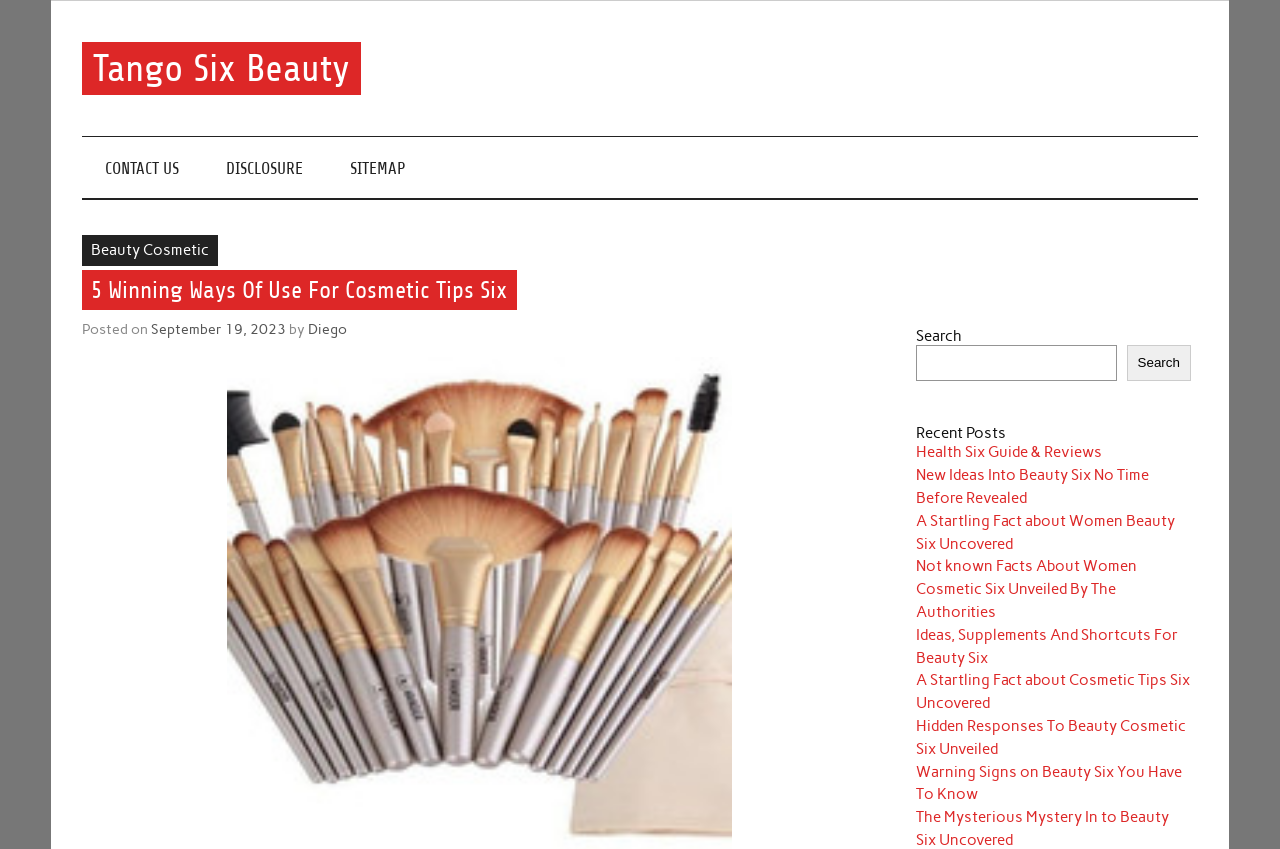Describe all significant elements and features of the webpage.

This webpage is about beauty and cosmetics, with a focus on providing tips and guides. At the top, there is a link to "Tango Six Beauty" and a brief introduction to the page's content, which is to learn essential tips for a beauty routine. Below this introduction, there are three links to "CONTACT US", "DISCLOSURE", and "SITEMAP".

The main content of the page is headed by a title "5 Winning Ways Of Use For Cosmetic Tips Six", which is followed by the date "September 19, 2023" and the author's name "Diego". 

On the right side of the page, there is a search bar with a button, allowing users to search for specific content. Below the search bar, there is a section titled "Recent Posts", which lists nine links to different articles related to beauty and cosmetics, such as "Health Six Guide & Reviews", "New Ideas Into Beauty Six No Time Before Revealed", and "A Startling Fact about Women Beauty Six Uncovered". These links are arranged vertically, with the most recent post at the top.